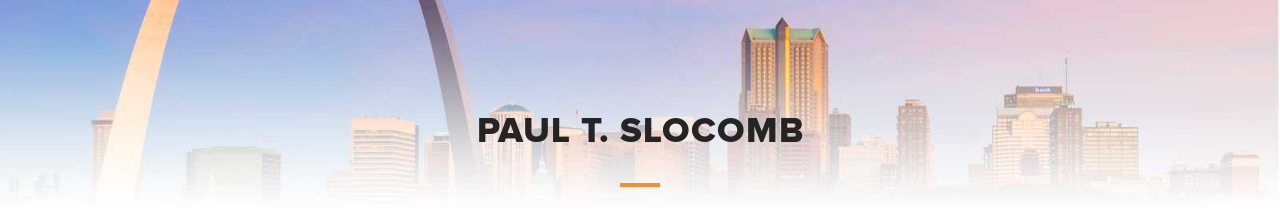What is the profession of Paul T. Slocomb?
Please answer the question with as much detail as possible using the screenshot.

The composition not only highlights Paul T. Slocomb’s name but also signifies his professional connection to the St. Louis area, embodying both a sense of pride and place in his legal practice.